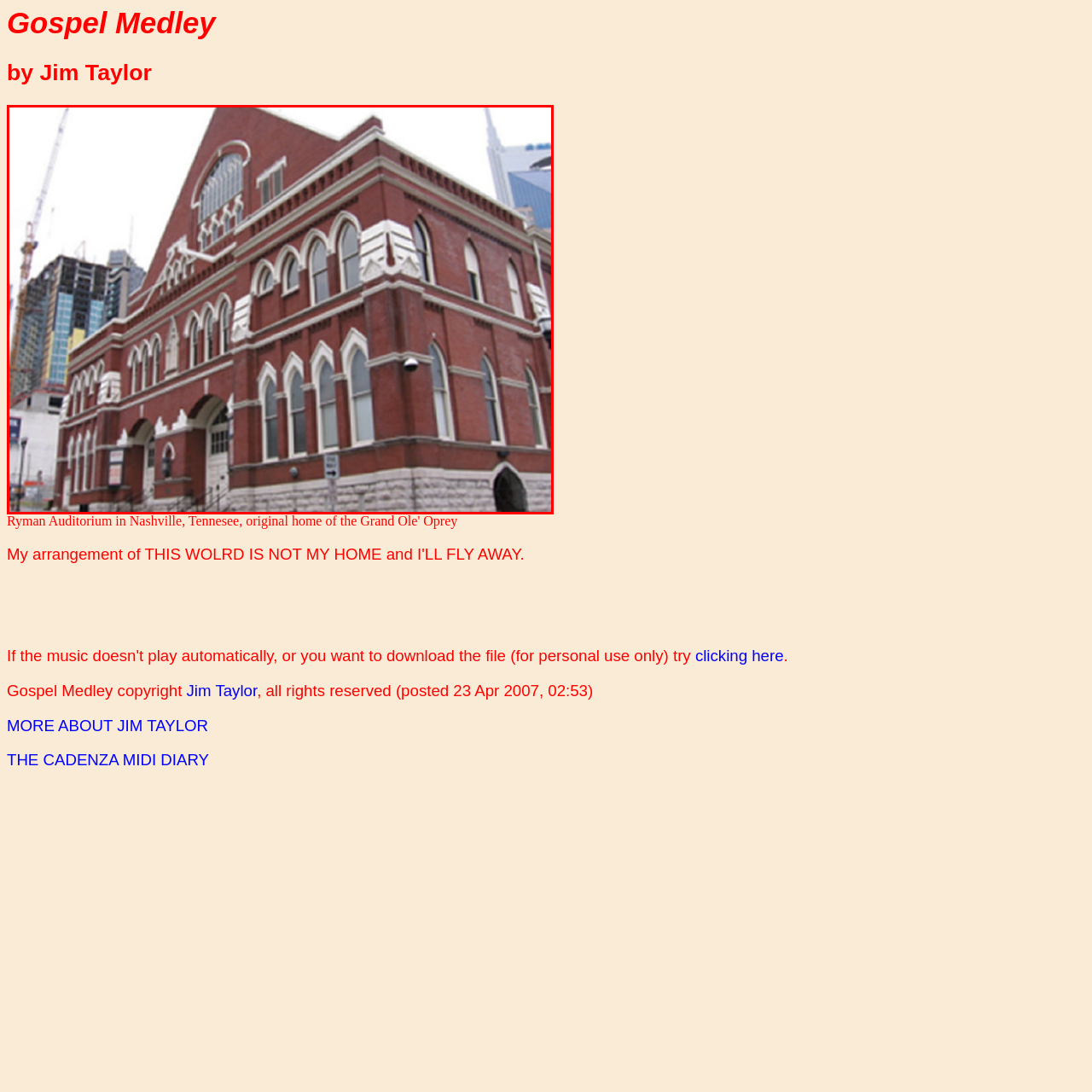Focus on the section marked by the red bounding box and reply with a single word or phrase: What is the likely purpose of the building?

Venue for performances or community gatherings